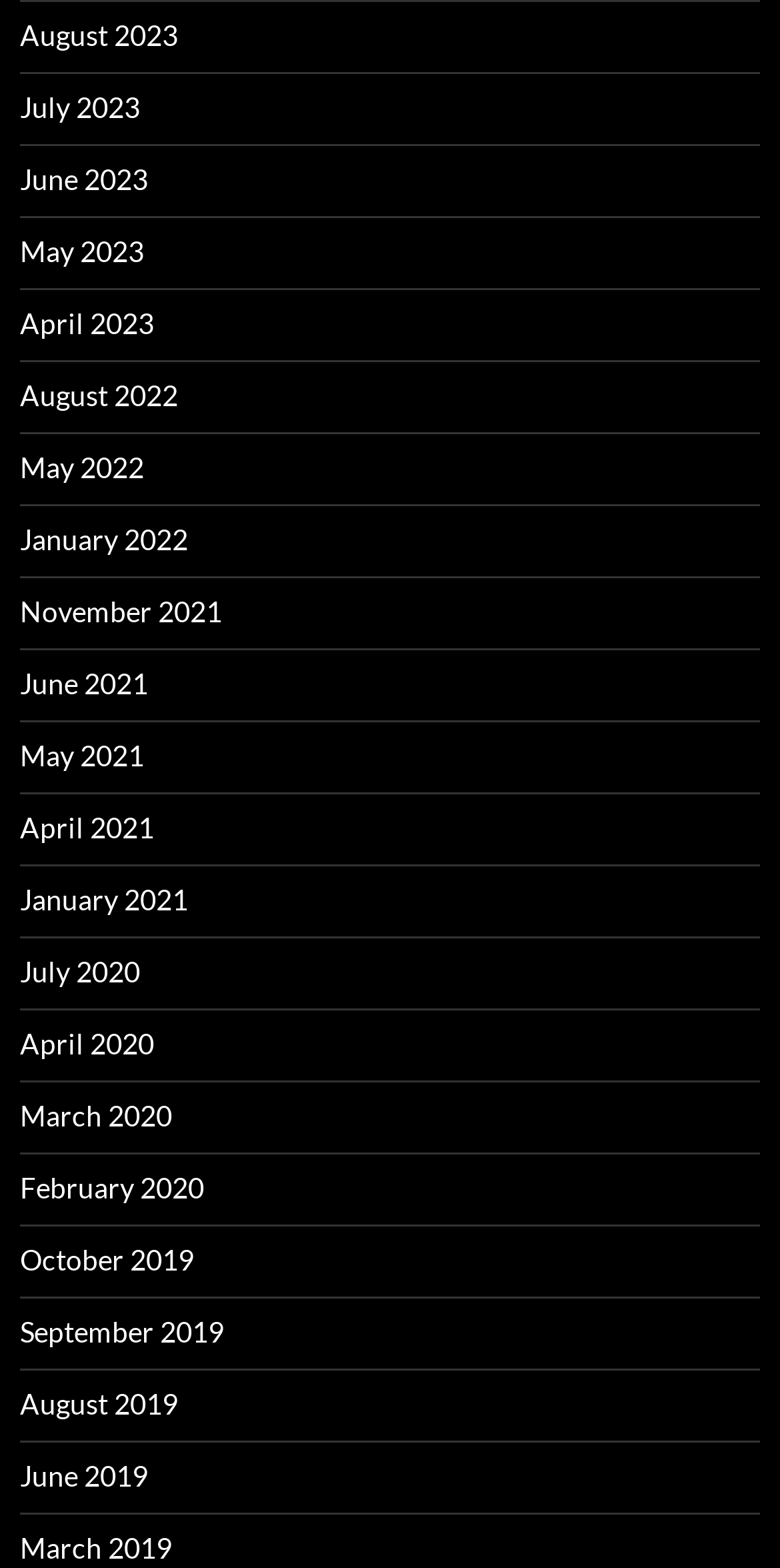Answer the question briefly using a single word or phrase: 
How many links are available on this webpage?

27